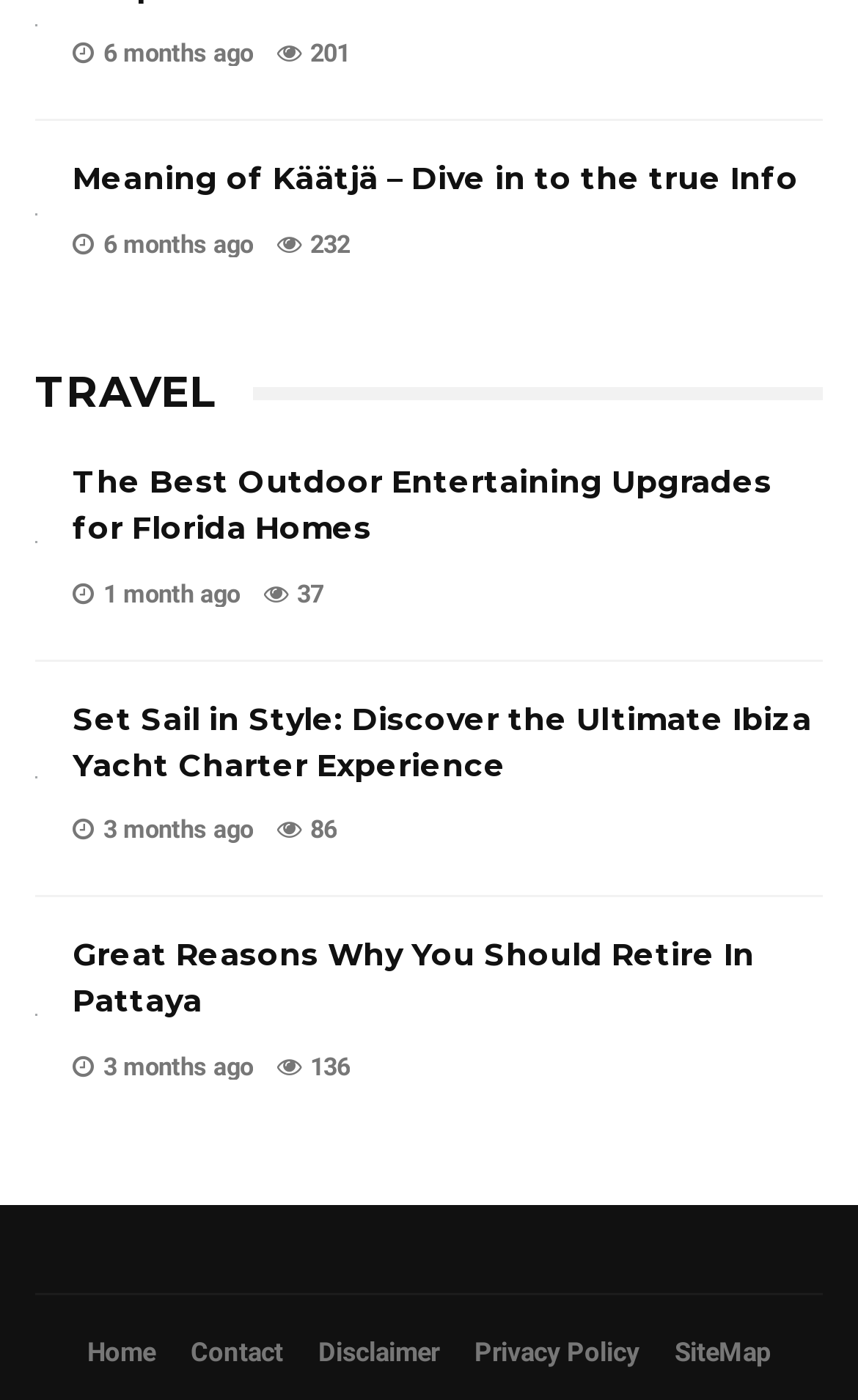What is the category of the third article?
Using the visual information, answer the question in a single word or phrase.

TRAVEL